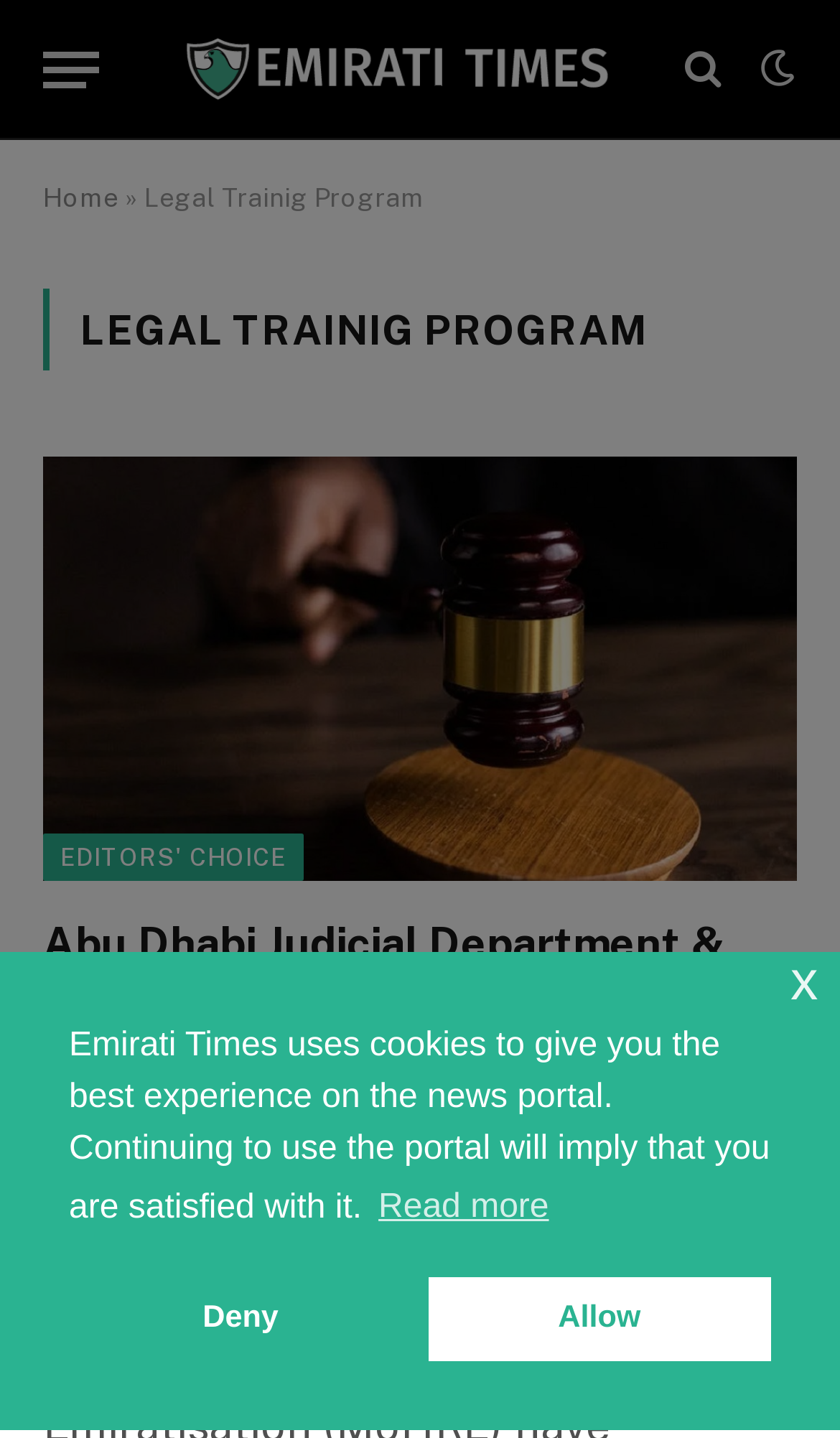Please find the bounding box coordinates of the section that needs to be clicked to achieve this instruction: "Go to Emirati Times homepage".

[0.195, 0.006, 0.767, 0.09]